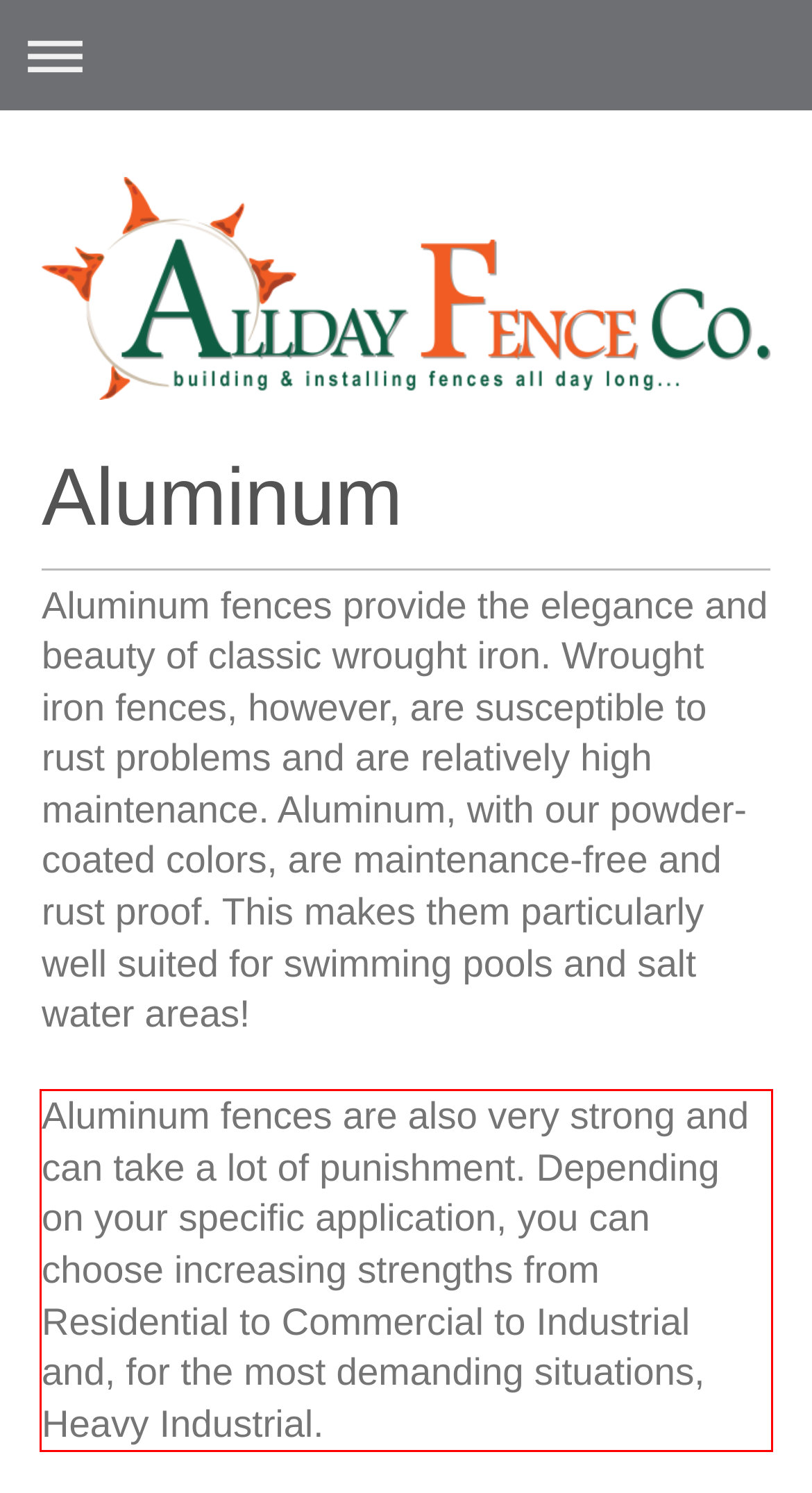With the provided screenshot of a webpage, locate the red bounding box and perform OCR to extract the text content inside it.

Aluminum fences are also very strong and can take a lot of punishment. Depending on your specific application, you can choose increasing strengths from Residential to Commercial to Industrial and, for the most demanding situations, Heavy Industrial.